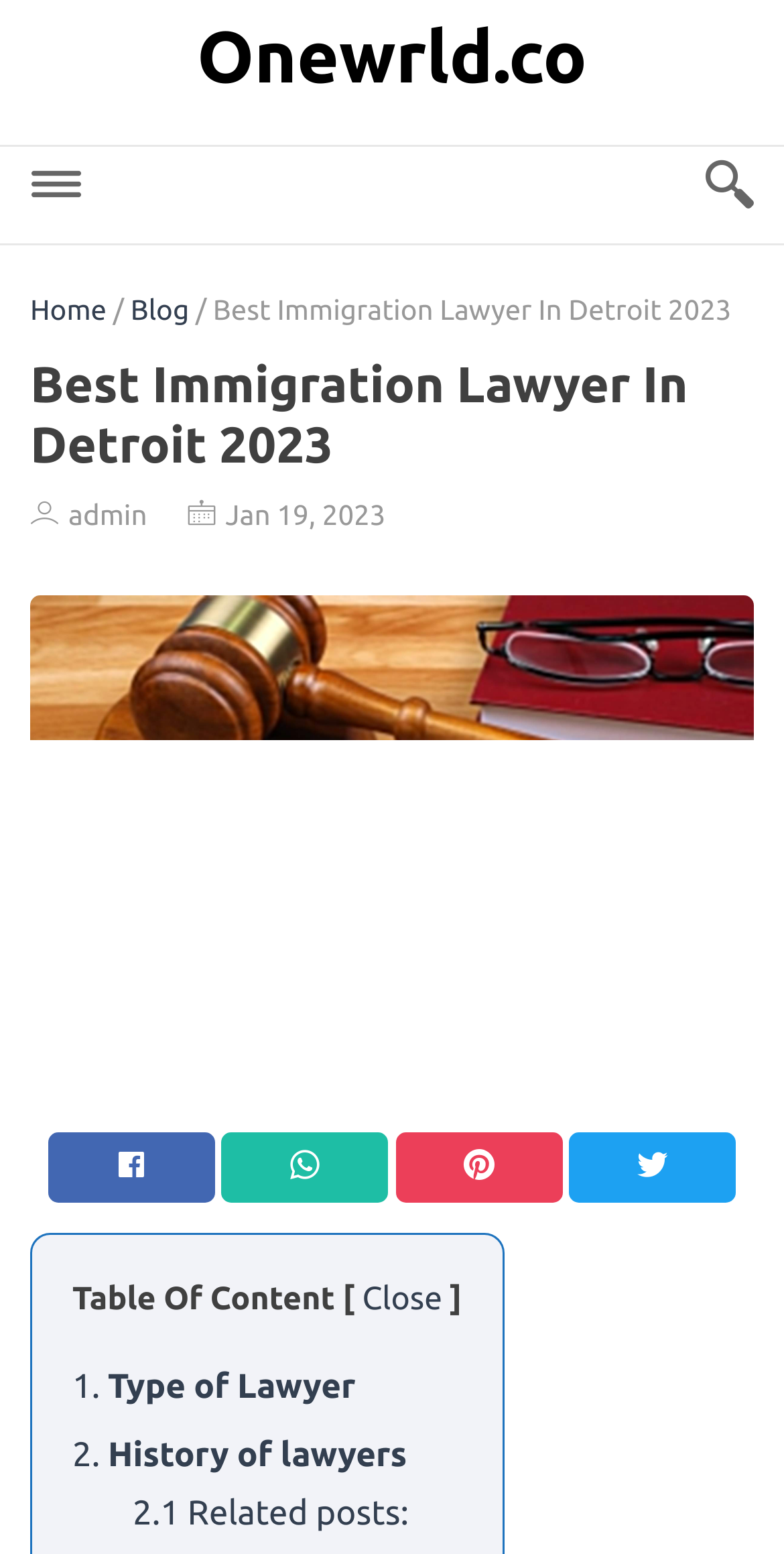Produce an extensive caption that describes everything on the webpage.

The webpage appears to be an article about the best immigration lawyer in Detroit for 2023. At the top, there is a navigation menu with links to "Home" and "Blog" on the left, separated by a slash. To the right of the navigation menu, the title "Best Immigration Lawyer In Detroit 2023" is displayed prominently.

Below the title, there is a heading with the same text, followed by the author's name "admin" and the publication date "Jan 19, 2023". A large image related to the topic takes up most of the top section of the page.

In the middle section, there are four social media links, represented by icons, arranged horizontally. Below these icons, there is a table of contents section, which includes links to different sections of the article, such as "1. Type of Lawyer" and "2. History of lawyers". The table of contents is expandable, with a "Close" link to collapse it.

Further down, there is a subsection titled "2.1 Related posts:", which suggests that the article may include related content or recommendations. Overall, the webpage appears to be a informative article with a clear structure and navigation.